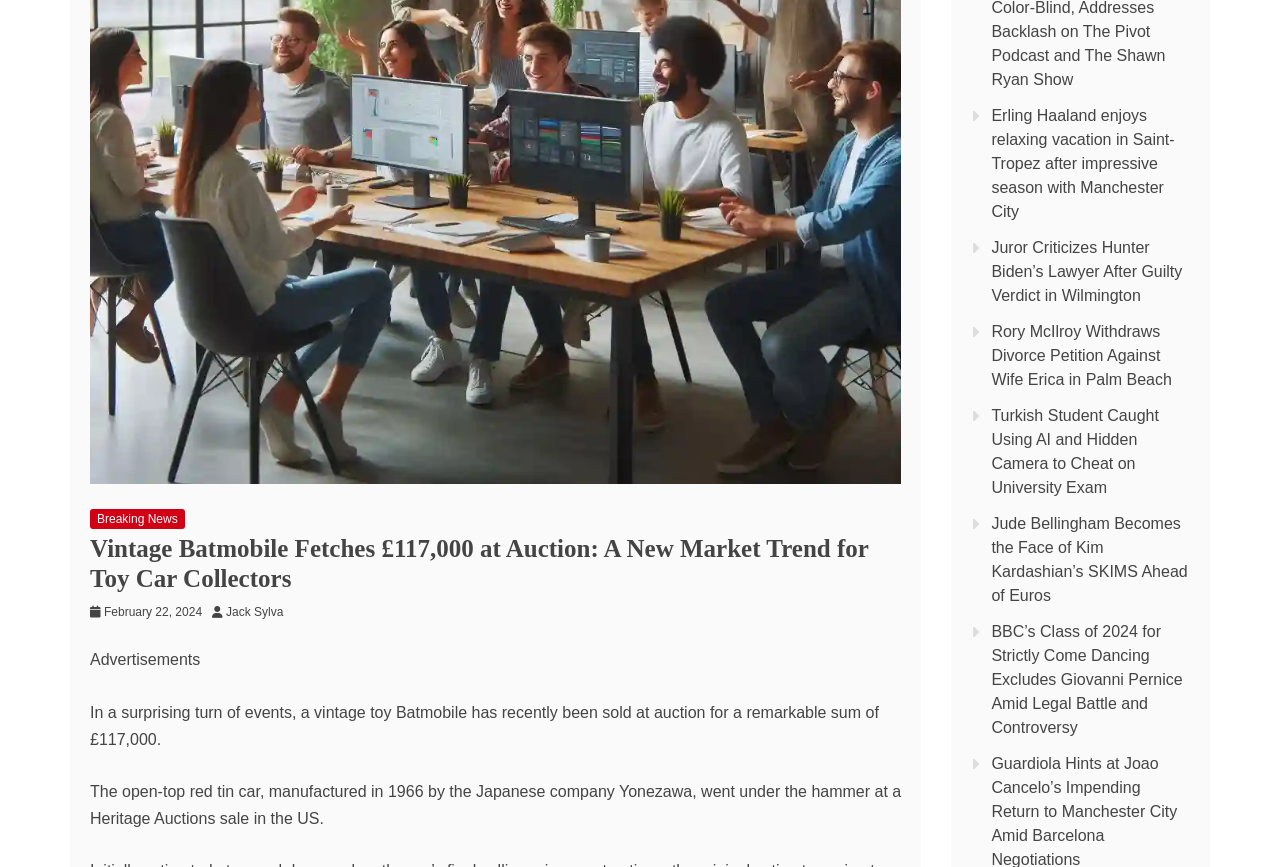Give the bounding box coordinates for the element described by: "Breaking News".

[0.07, 0.587, 0.144, 0.61]